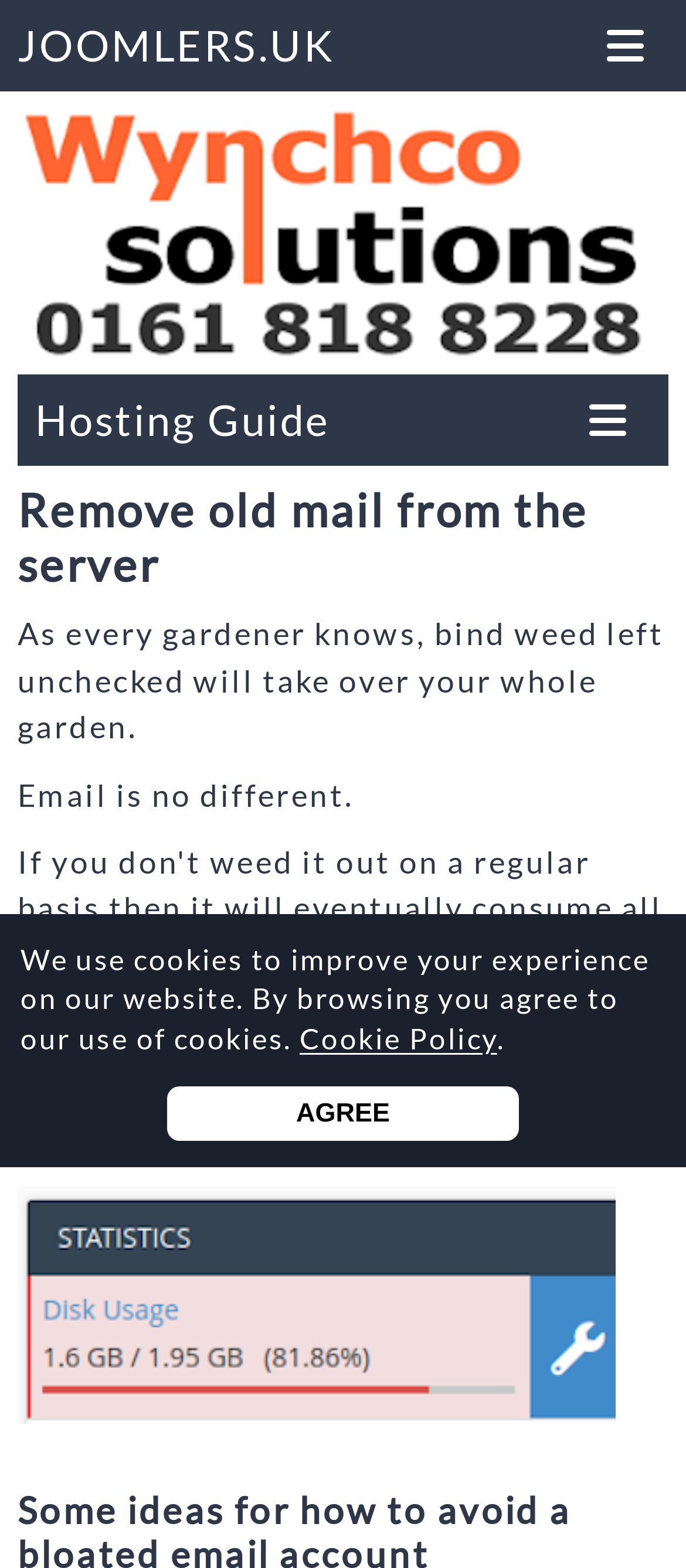What is the warning shown in the hosting control panel?
Can you give a detailed and elaborate answer to the question?

The warning shown in the hosting control panel can be found in the image element, which is 'disk usage warning'.